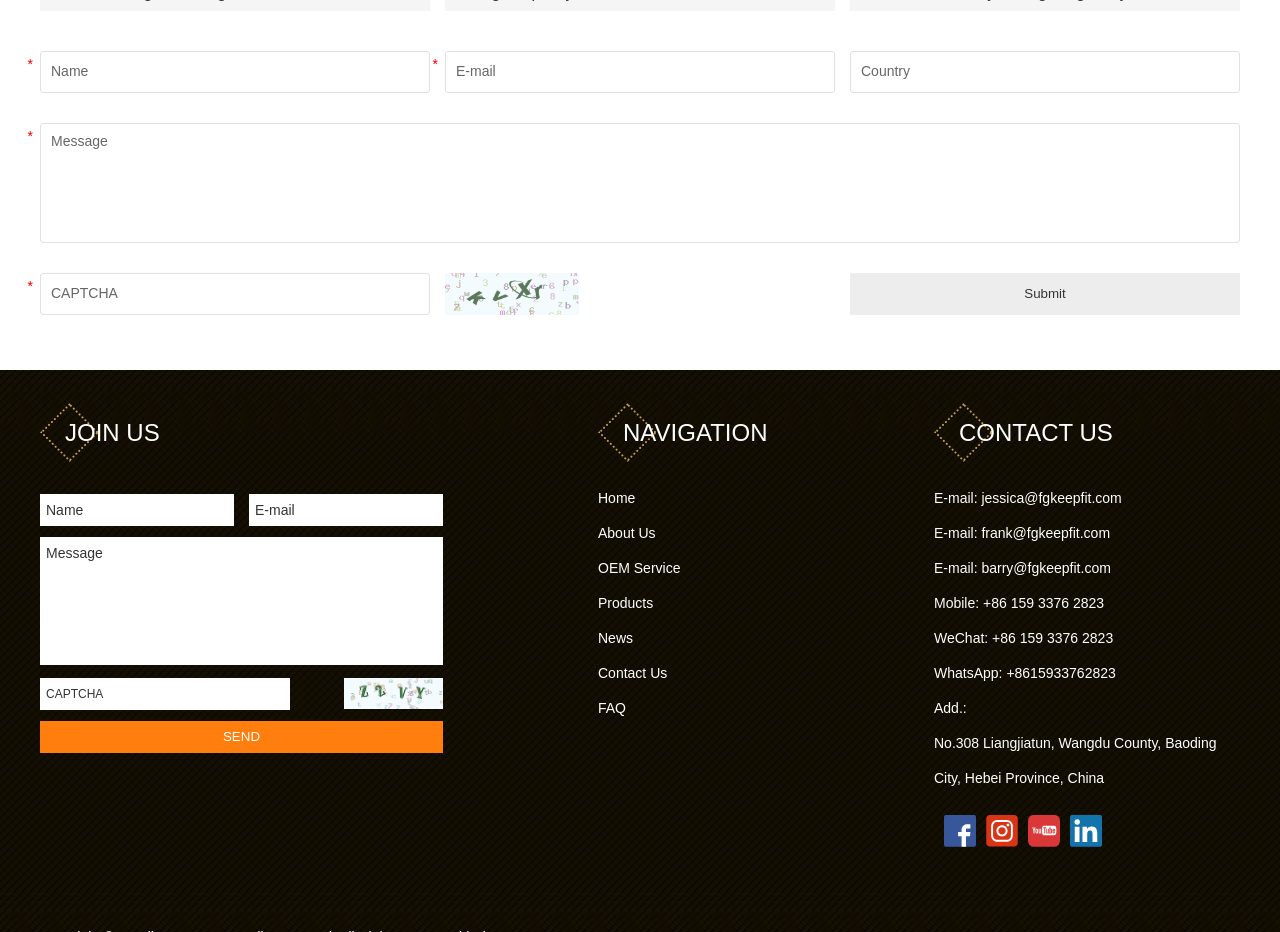What is the company's email address?
Look at the screenshot and provide an in-depth answer.

The company's email addresses are listed under the 'CONTACT US' section, which includes jessica@fgkeepfit.com, frank@fgkeepfit.com, and barry@fgkeepfit.com.